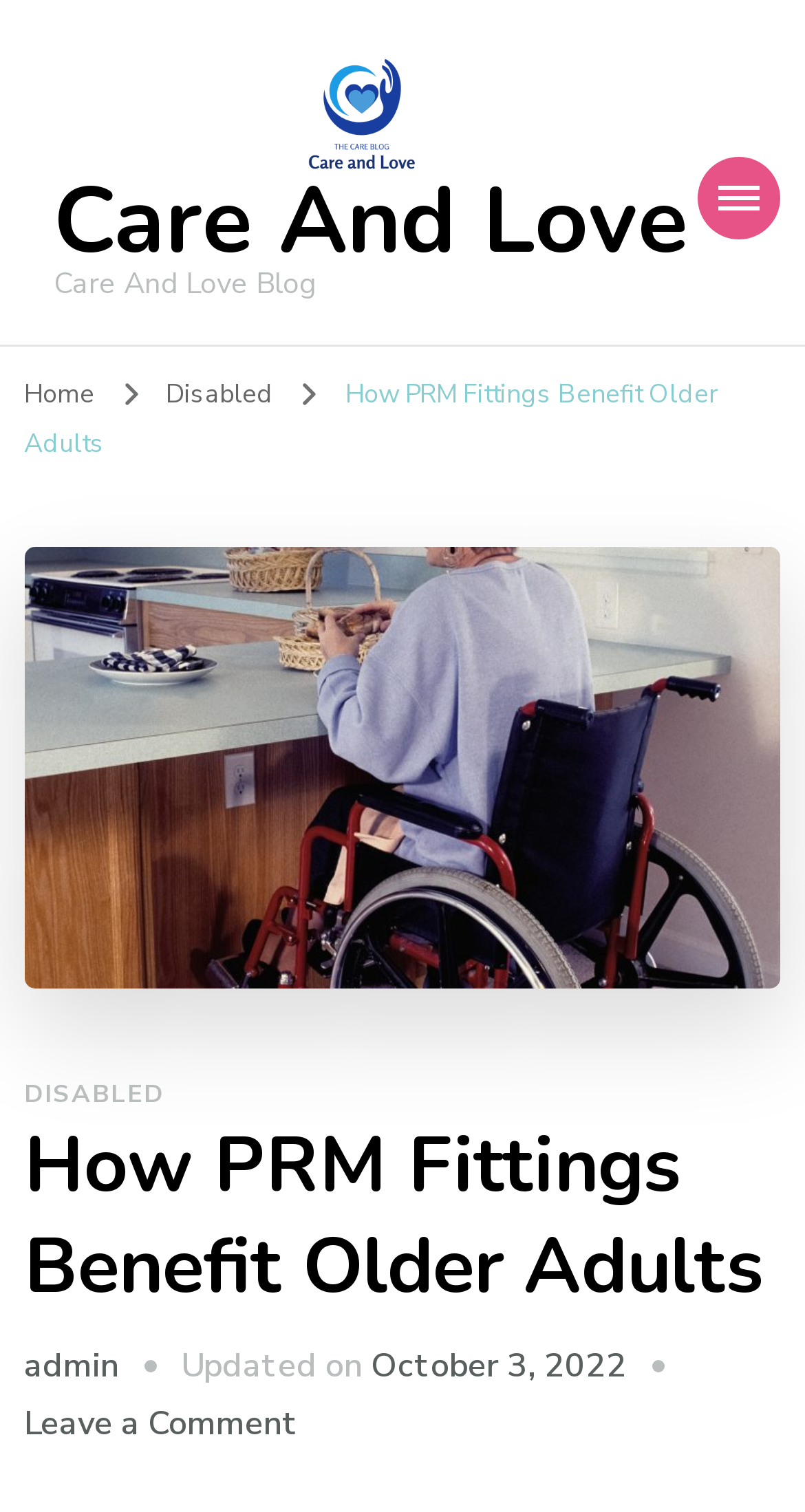Determine the bounding box coordinates of the clickable region to carry out the instruction: "leave a comment".

[0.03, 0.926, 0.371, 0.956]